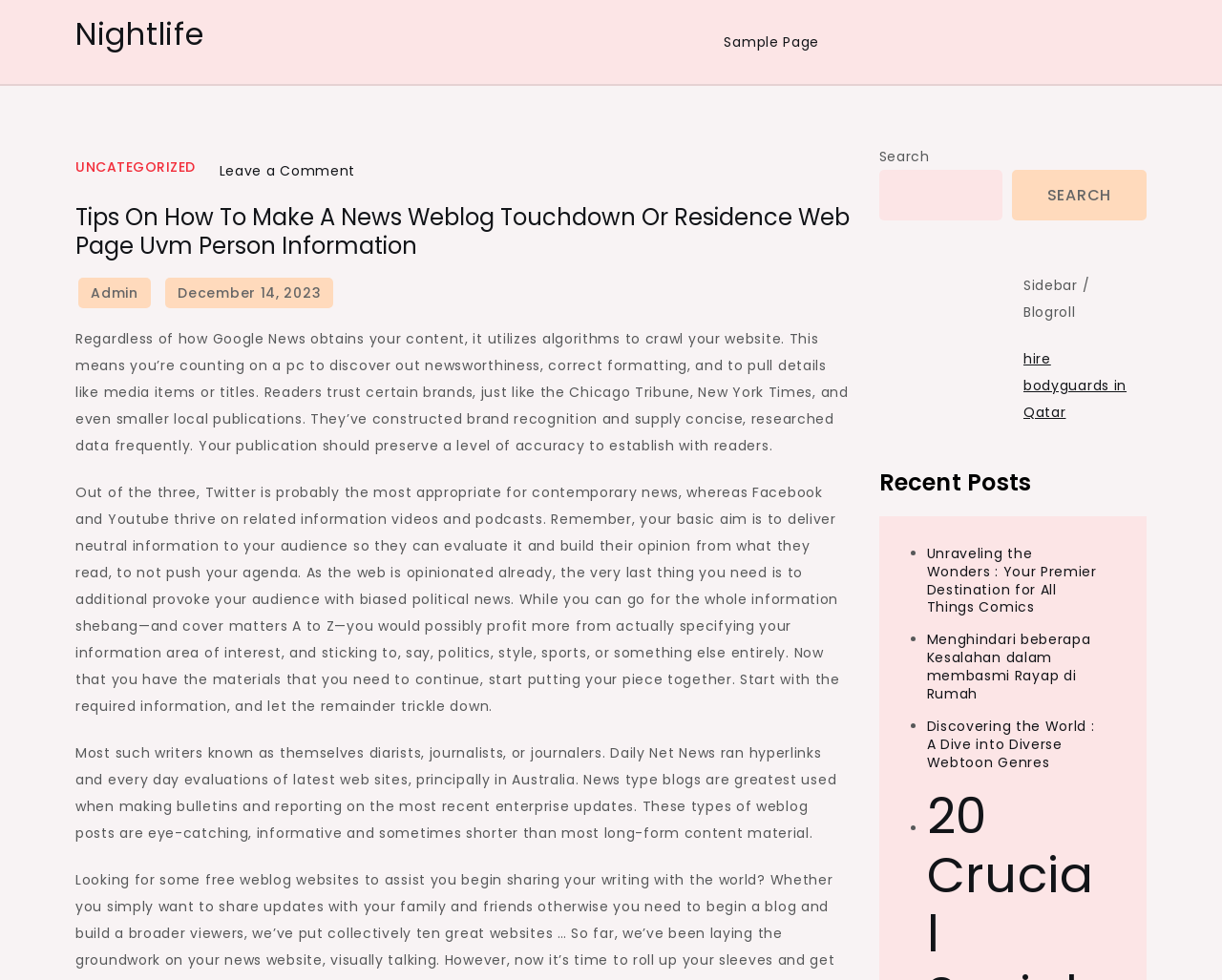What is the topic of the first article?
Please respond to the question with a detailed and well-explained answer.

The first article on the webpage discusses the importance of accuracy and neutrality in news blogging, suggesting that the topic is related to news blogging and journalism.